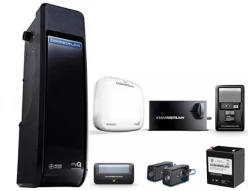What is the purpose of the smart hub in the image? Based on the screenshot, please respond with a single word or phrase.

Enhances connectivity features